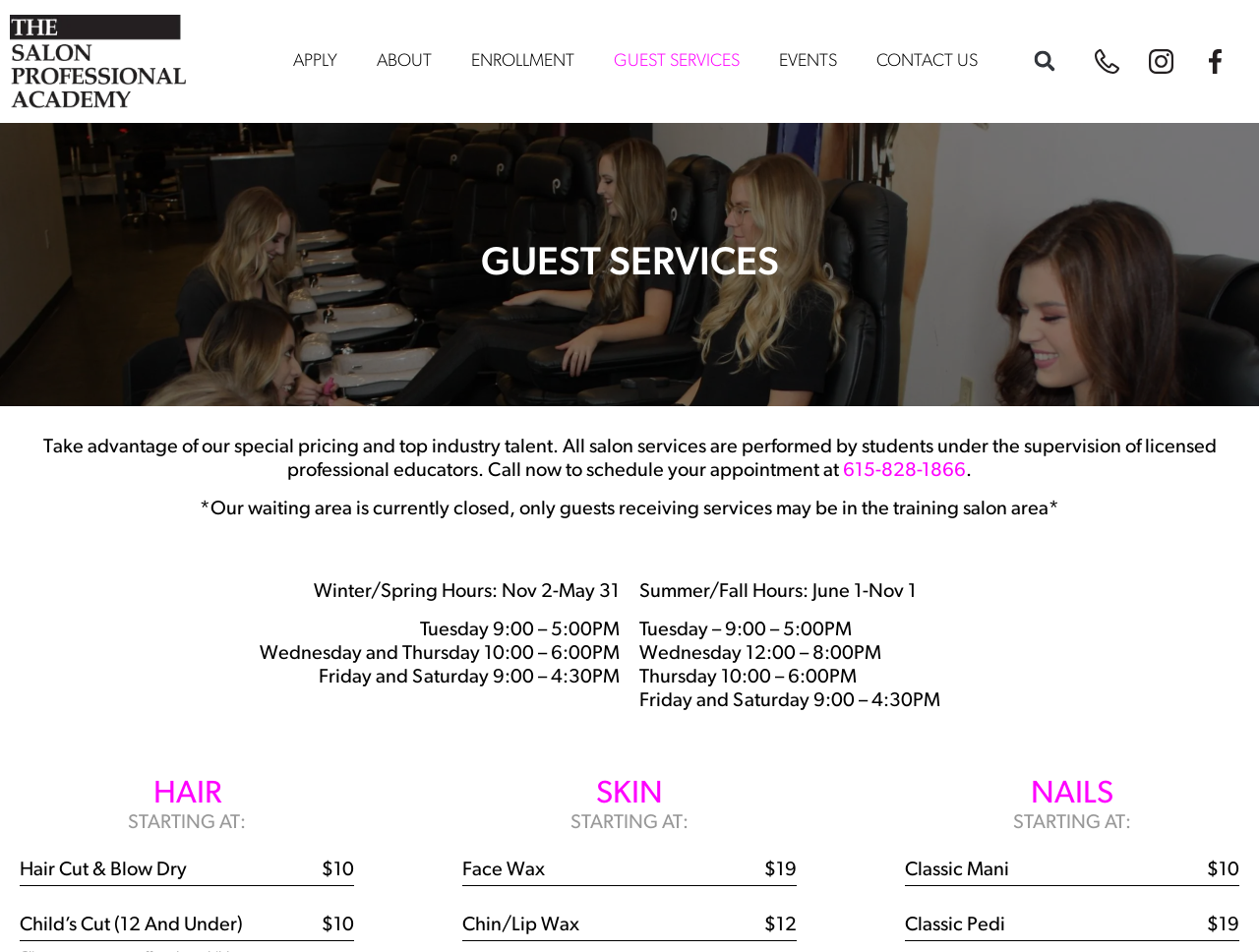Find and indicate the bounding box coordinates of the region you should select to follow the given instruction: "Watch the video on YouTube".

None